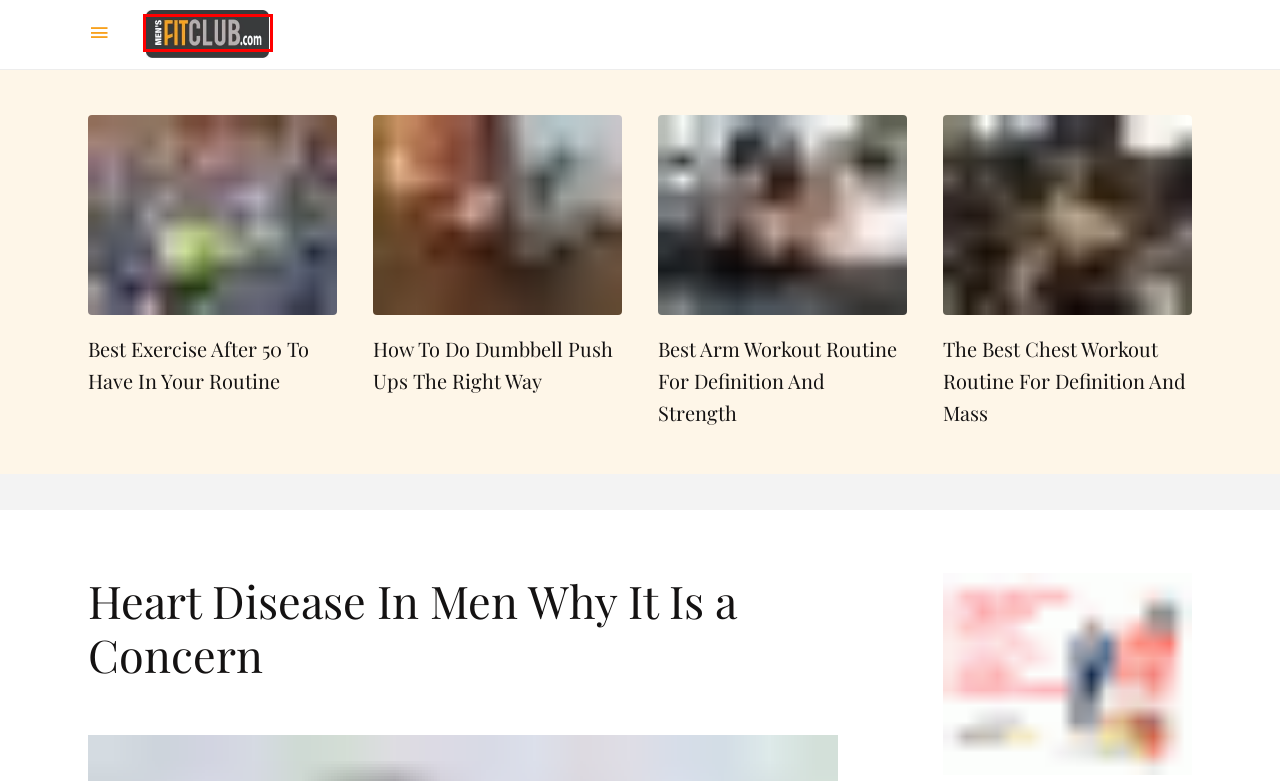Given a screenshot of a webpage with a red bounding box highlighting a UI element, determine which webpage description best matches the new webpage that appears after clicking the highlighted element. Here are the candidates:
A. The Best Chest Workout Routine For Definition And Mass - Men's Fit Club
B. Relationship and Sexual Health Advice for Men – Men’s Fit Club
C. How To Do Dumbbell Push Ups The Right Way - Men's Fit Club
D. - Men's Fit Club
E. TERMS OF USE - Men's Fit Club
F. Men’s Lifestyle Tips - Healthy Living & Travel Destinations - Men’s Fit Club
G. Best Arm Workout Routine For Definition And Strength - Men's Fit Club
H. Best Exercise After 50 To Have In Your Routine - Men's Fit Club

D